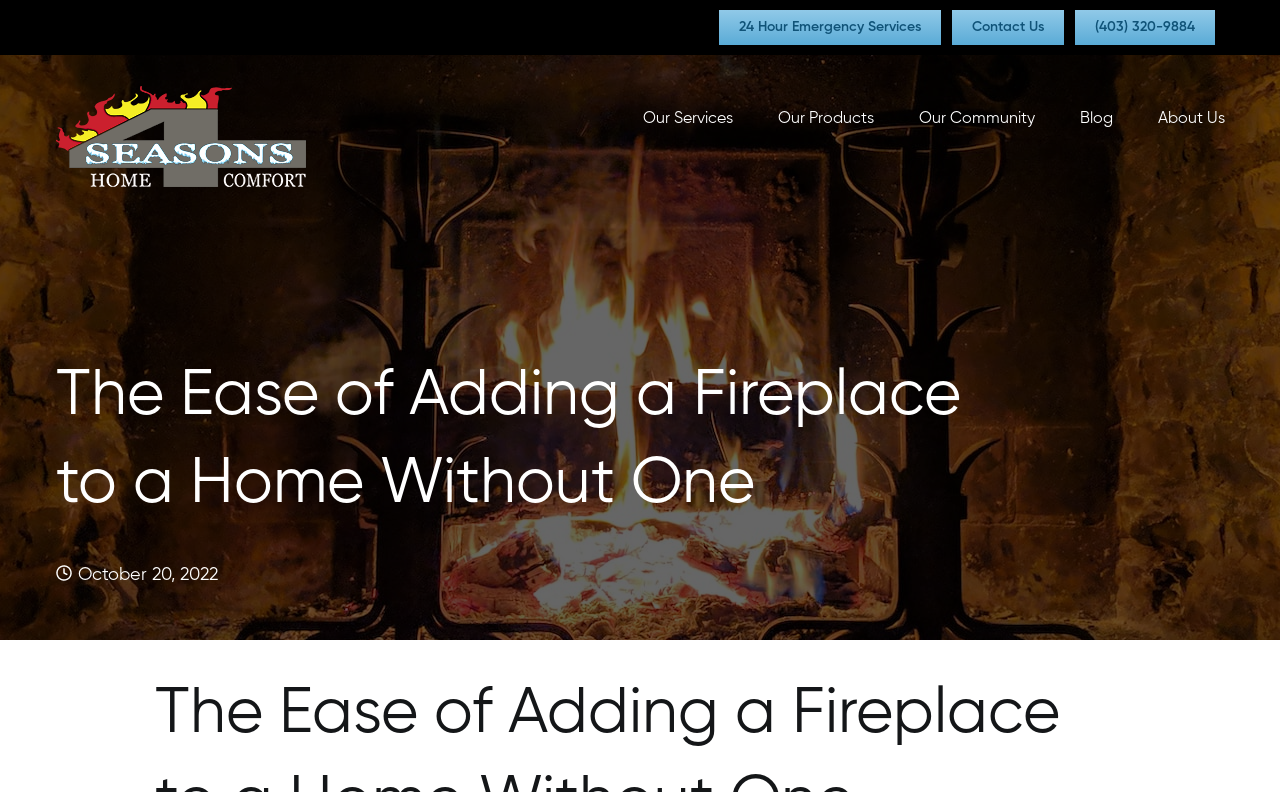How many links are in the 'Main Menu'?
Answer the question with a thorough and detailed explanation.

I counted the number of link elements under the navigation 'Main Menu', which are 'Our Services', 'Our Products', 'Our Community', 'Blog', and 'About Us'.